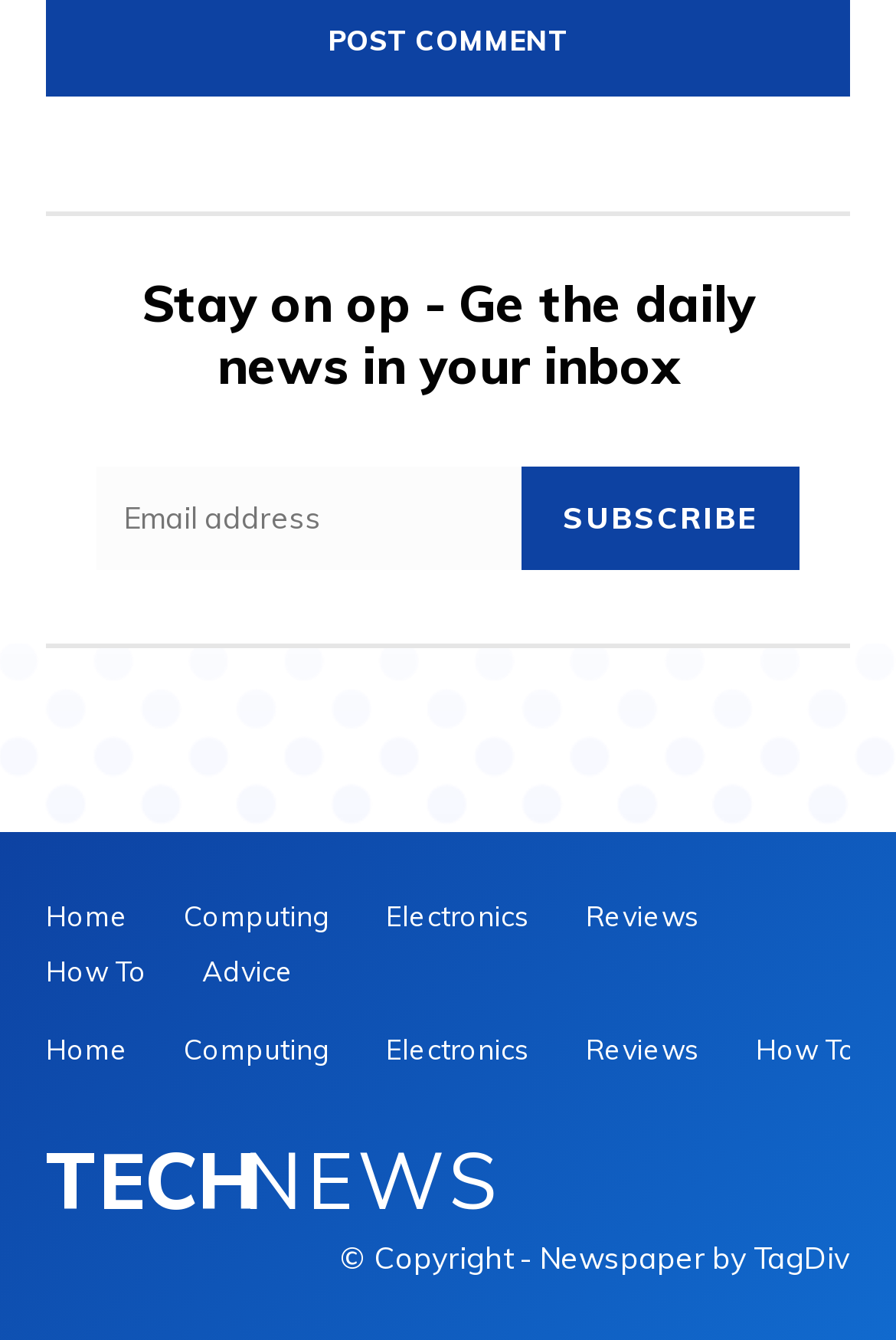Find the bounding box coordinates of the element to click in order to complete the given instruction: "Click on the Computing link."

[0.205, 0.664, 0.369, 0.705]